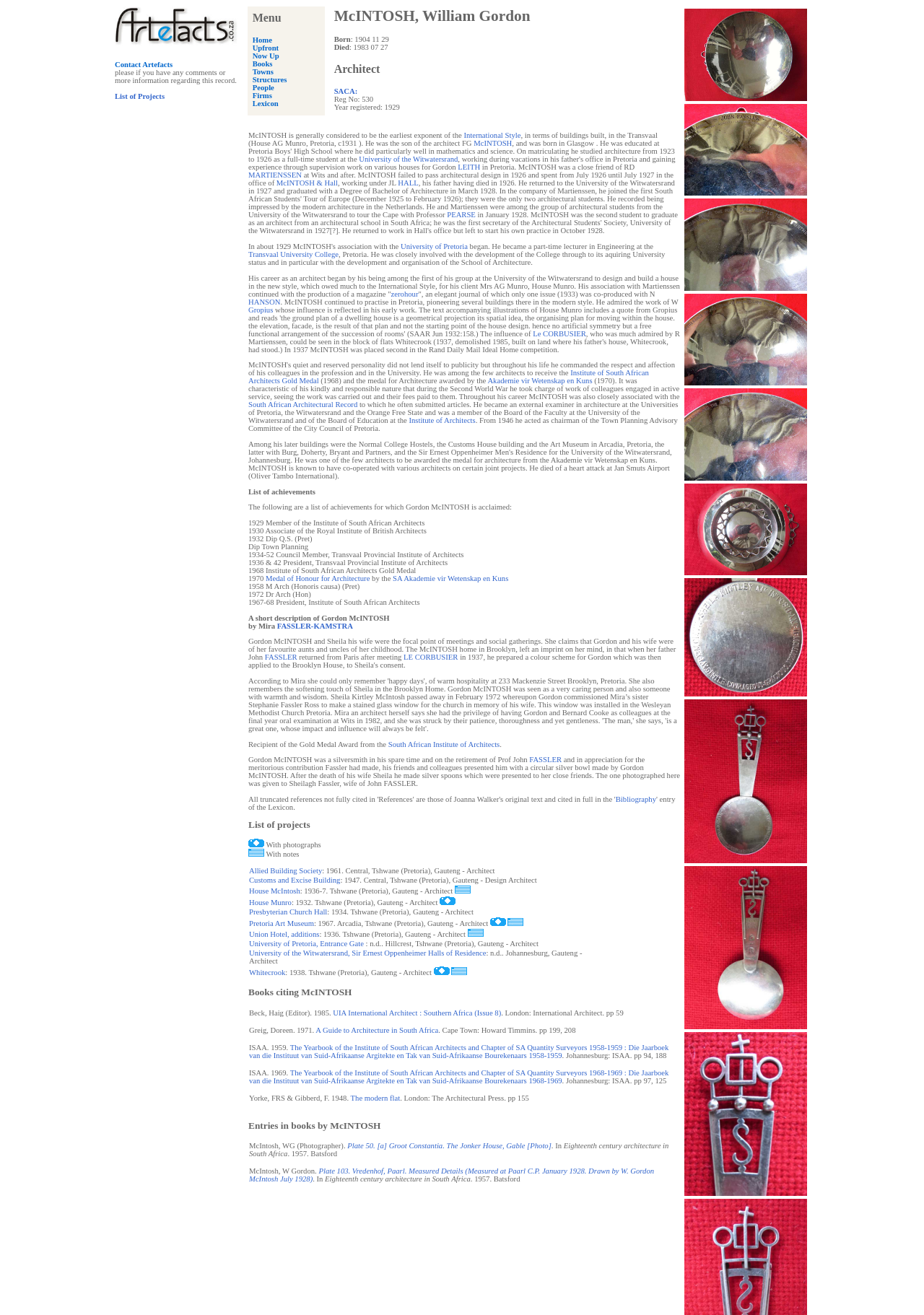What is the title or heading displayed on the webpage?

McINTOSH, William Gordon